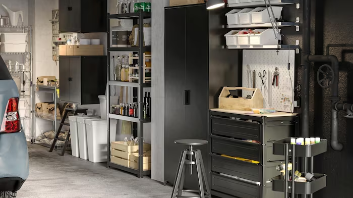What is the purpose of the clear plastic bins? From the image, respond with a single word or brief phrase.

Easy visibility of contents